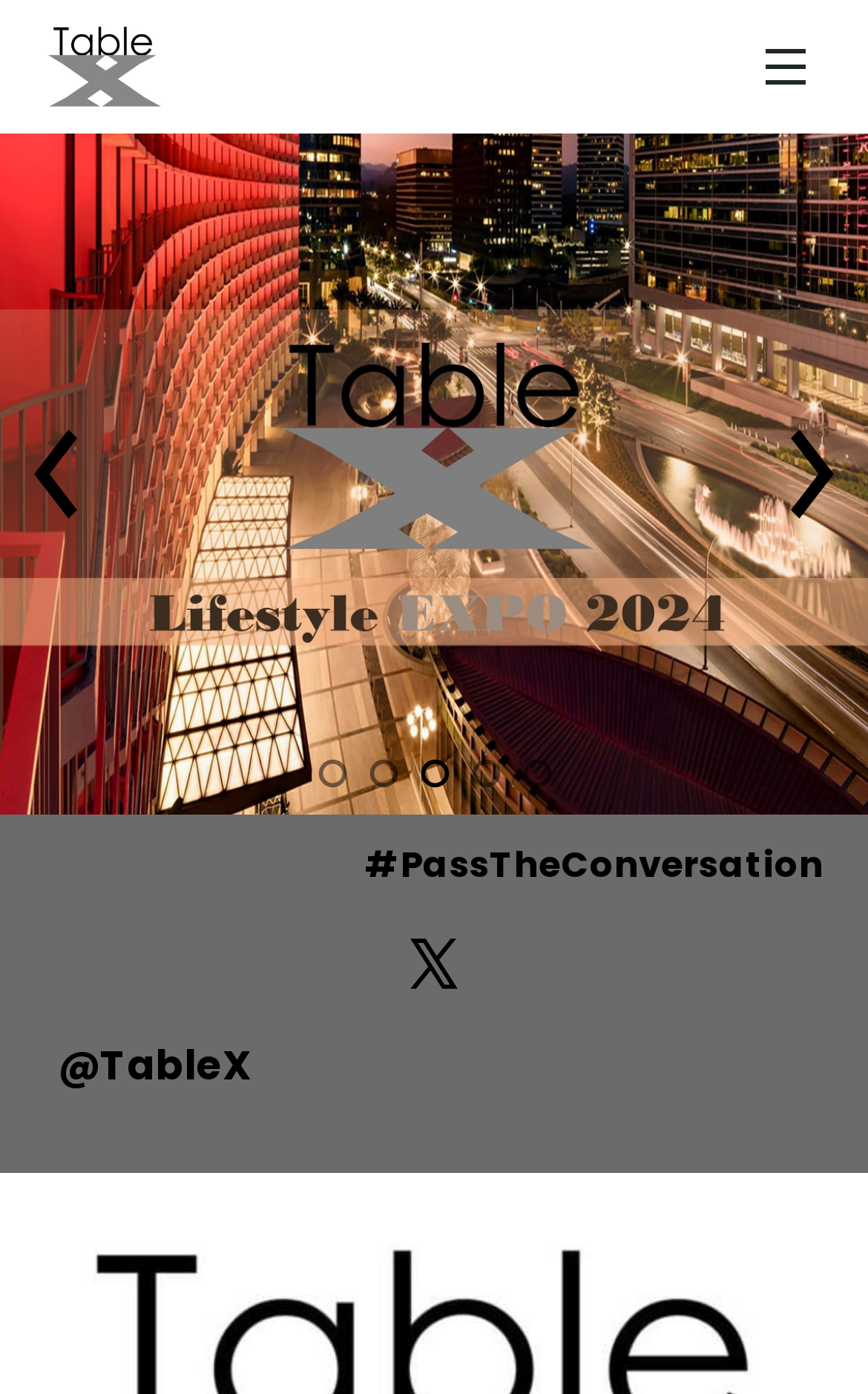How many images are on the webpage?
Provide a concise answer using a single word or phrase based on the image.

7